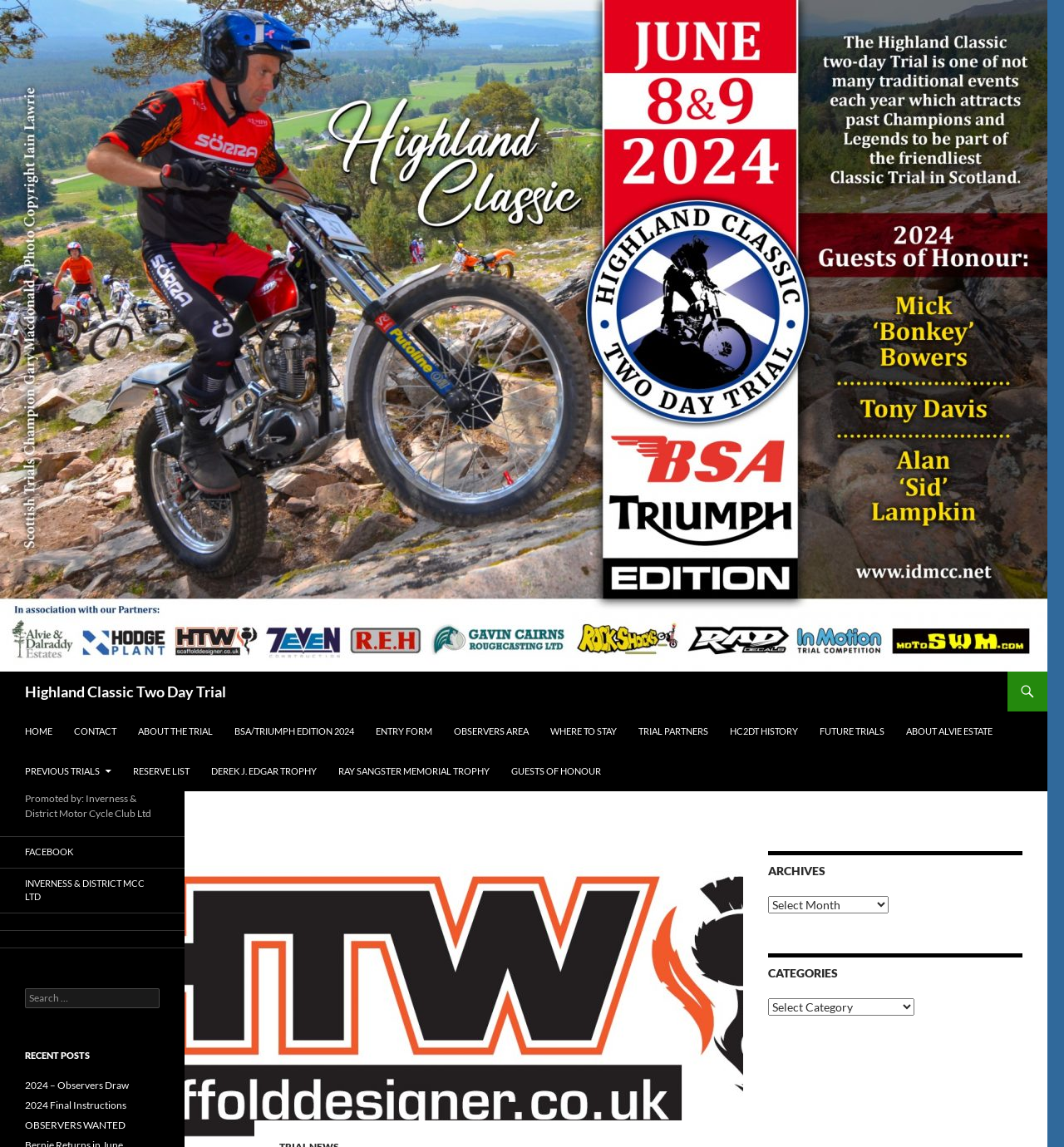What is the function of the search box?
Refer to the image and answer the question using a single word or phrase.

To search the website